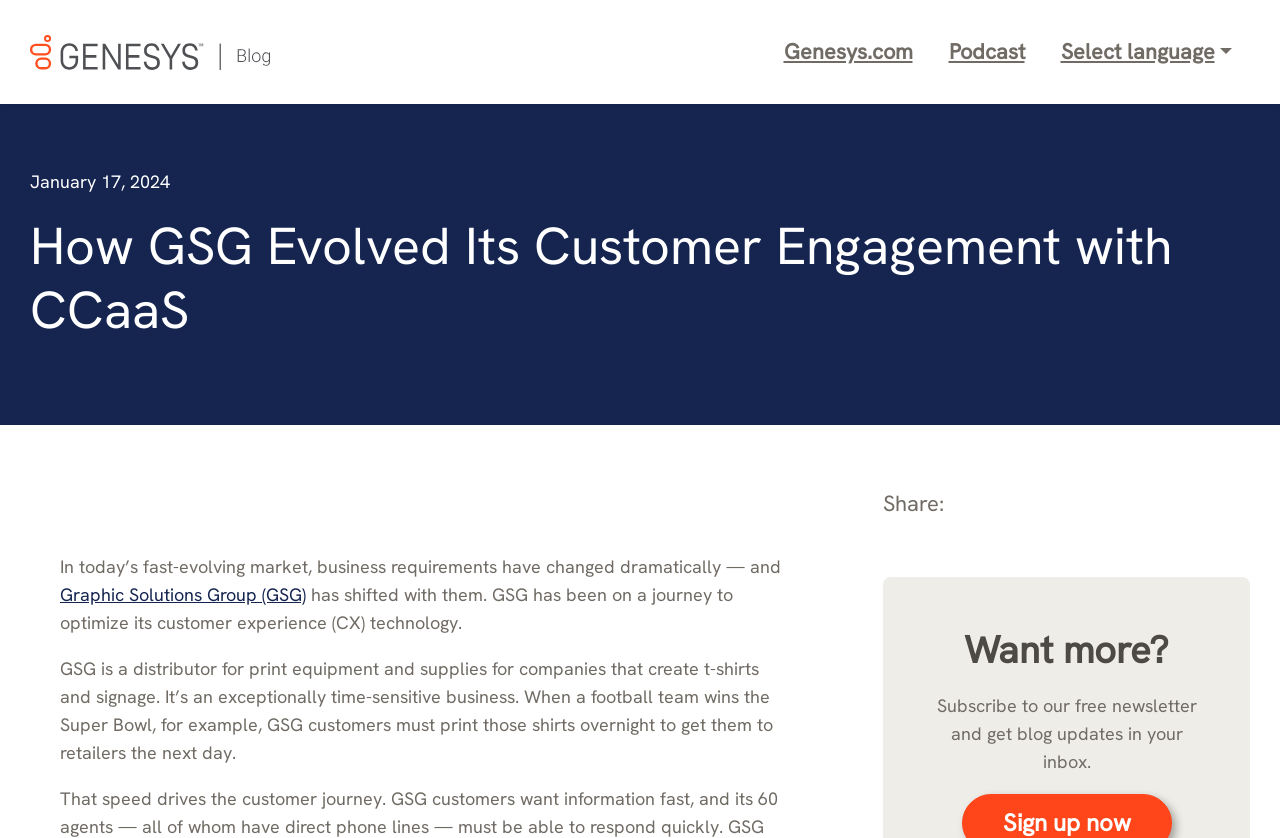Analyze the image and deliver a detailed answer to the question: What is the date of the blog post?

This answer can be obtained by reading the date mentioned at the top of the blog post, which states that 'January 17, 2024'.